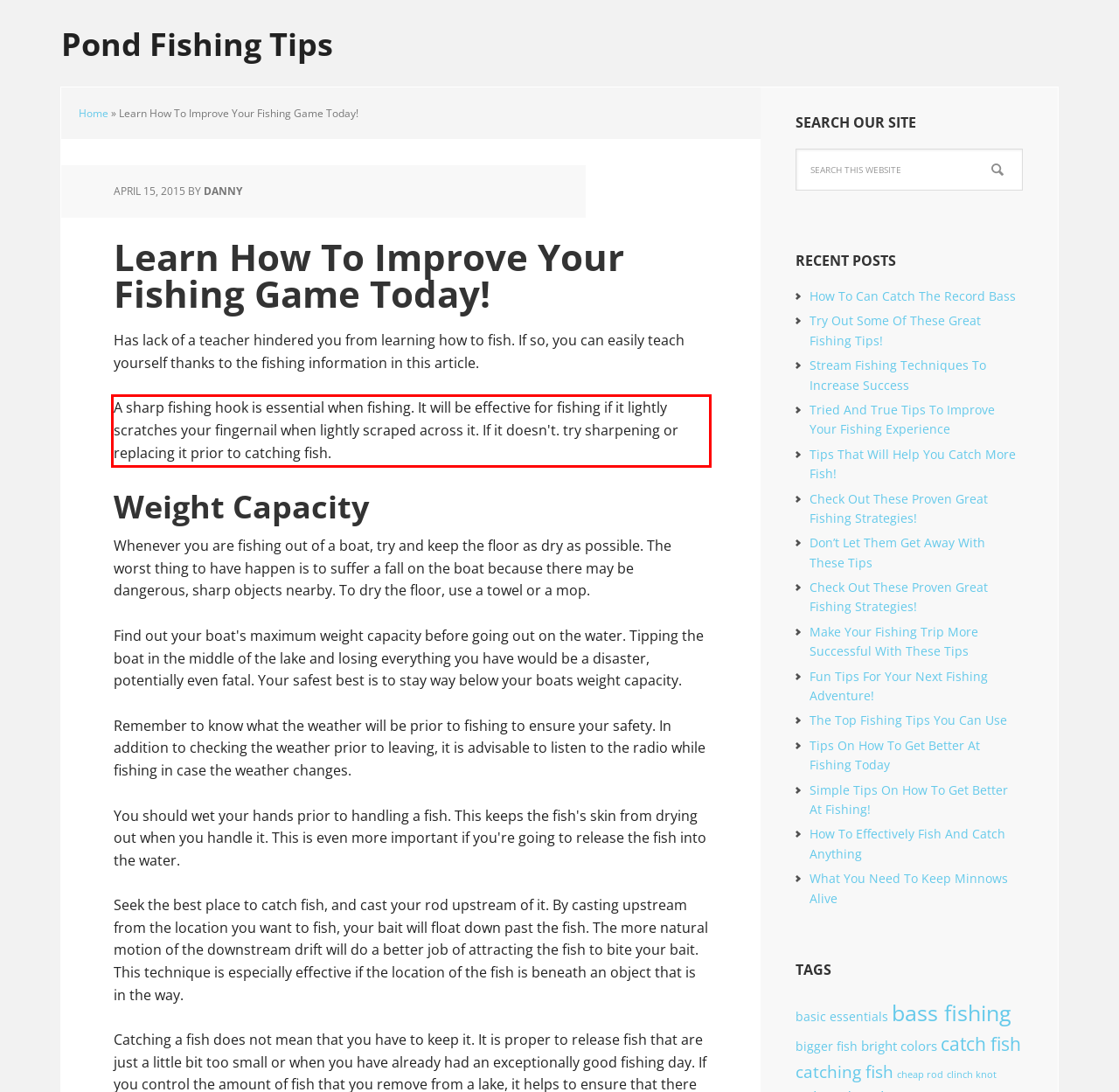Using the provided webpage screenshot, identify and read the text within the red rectangle bounding box.

A sharp fishing hook is essential when fishing. It will be effective for fishing if it lightly scratches your fingernail when lightly scraped across it. If it doesn't. try sharpening or replacing it prior to catching fish.